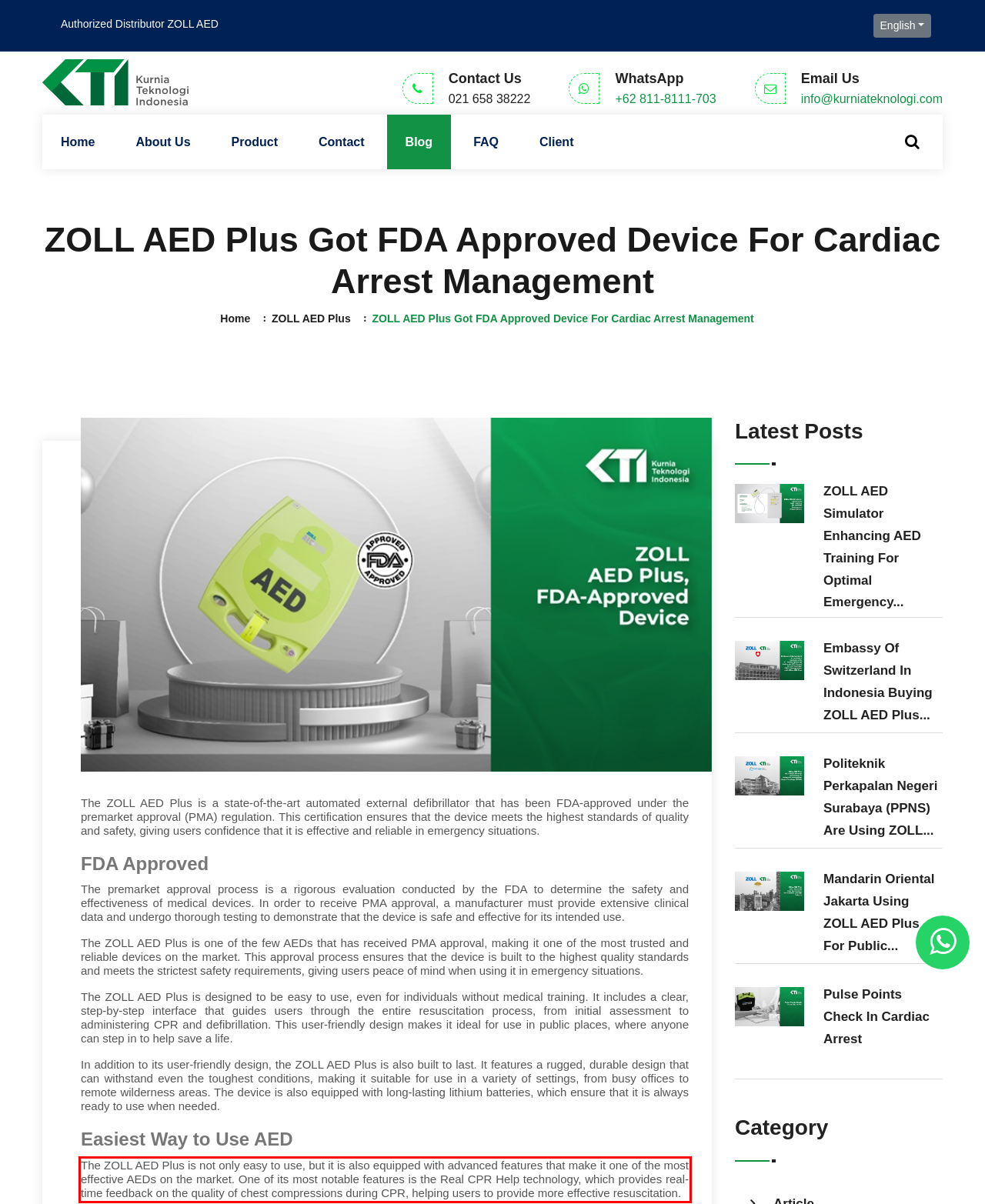Examine the webpage screenshot, find the red bounding box, and extract the text content within this marked area.

The ZOLL AED Plus is not only easy to use, but it is also equipped with advanced features that make it one of the most effective AEDs on the market. One of its most notable features is the Real CPR Help technology, which provides real-time feedback on the quality of chest compressions during CPR, helping users to provide more effective resuscitation.